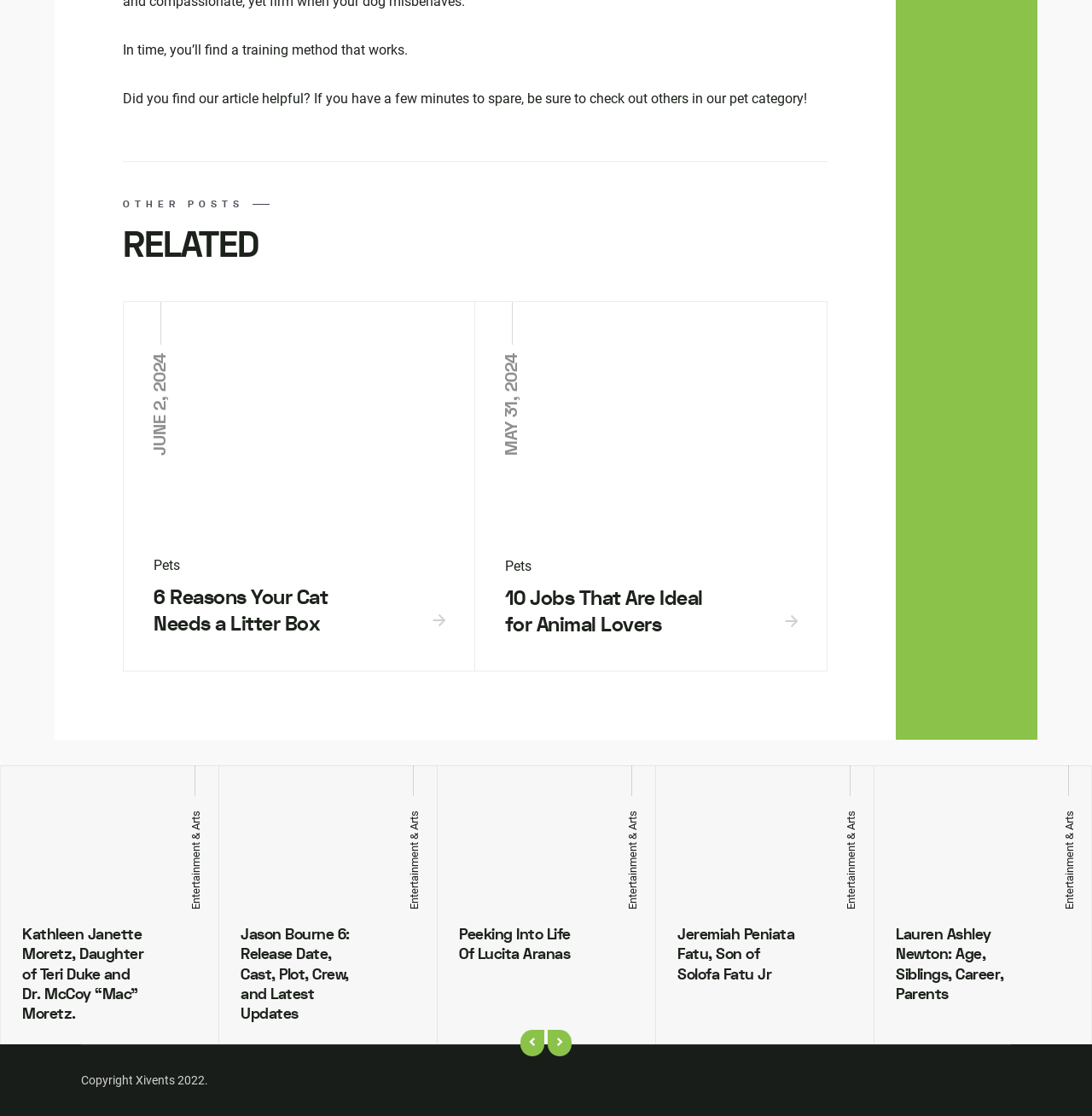Please find and report the bounding box coordinates of the element to click in order to perform the following action: "Click on the 'Litter Box for Your Large Cat' link". The coordinates should be expressed as four float numbers between 0 and 1, in the format [left, top, right, bottom].

[0.18, 0.301, 0.403, 0.474]